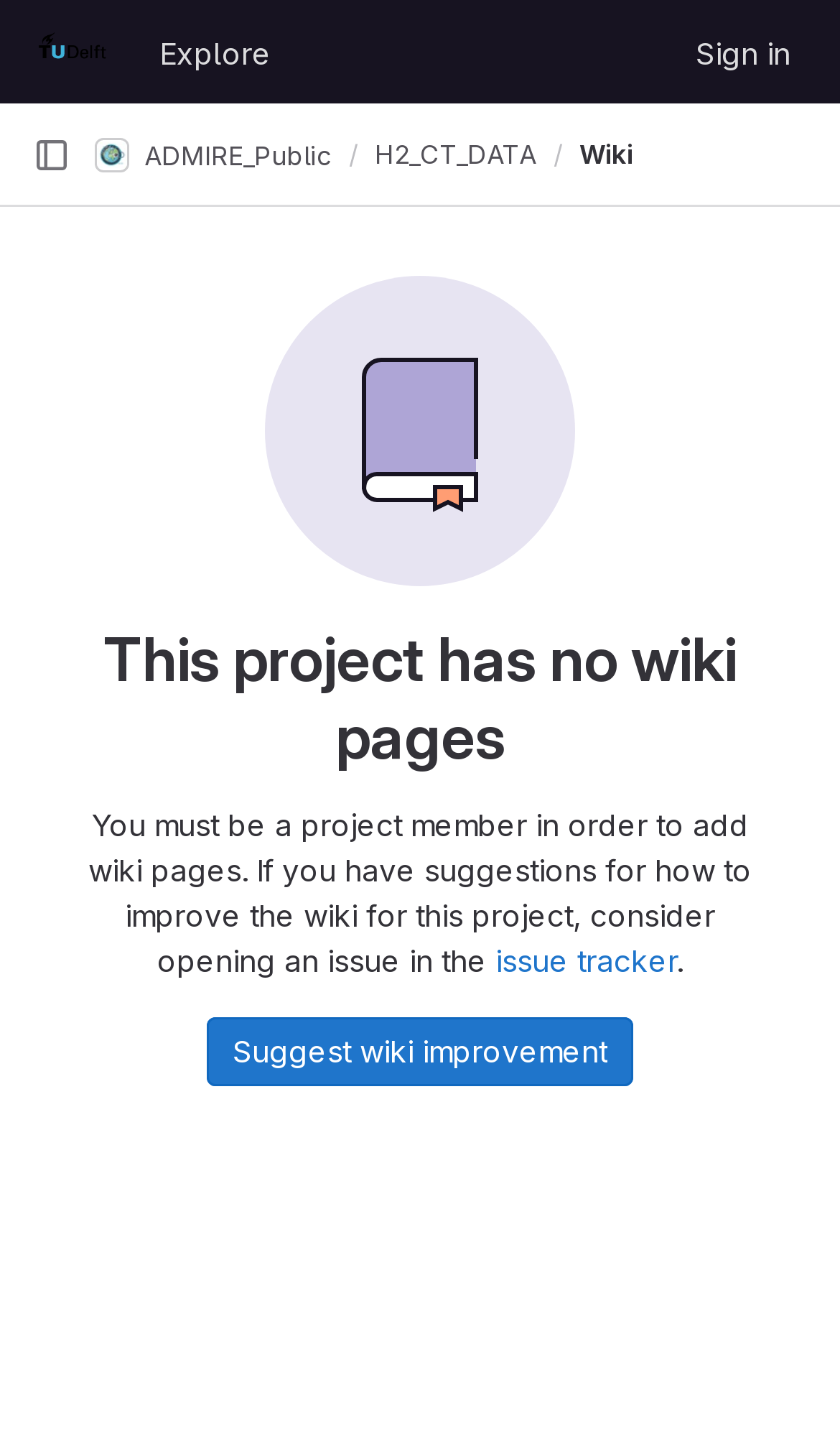What is the message displayed when there are no wiki pages?
Provide a fully detailed and comprehensive answer to the question.

I found the message by looking at the main content section, where I saw the heading element with the text 'This project has no wiki pages', which is displayed when there are no wiki pages.